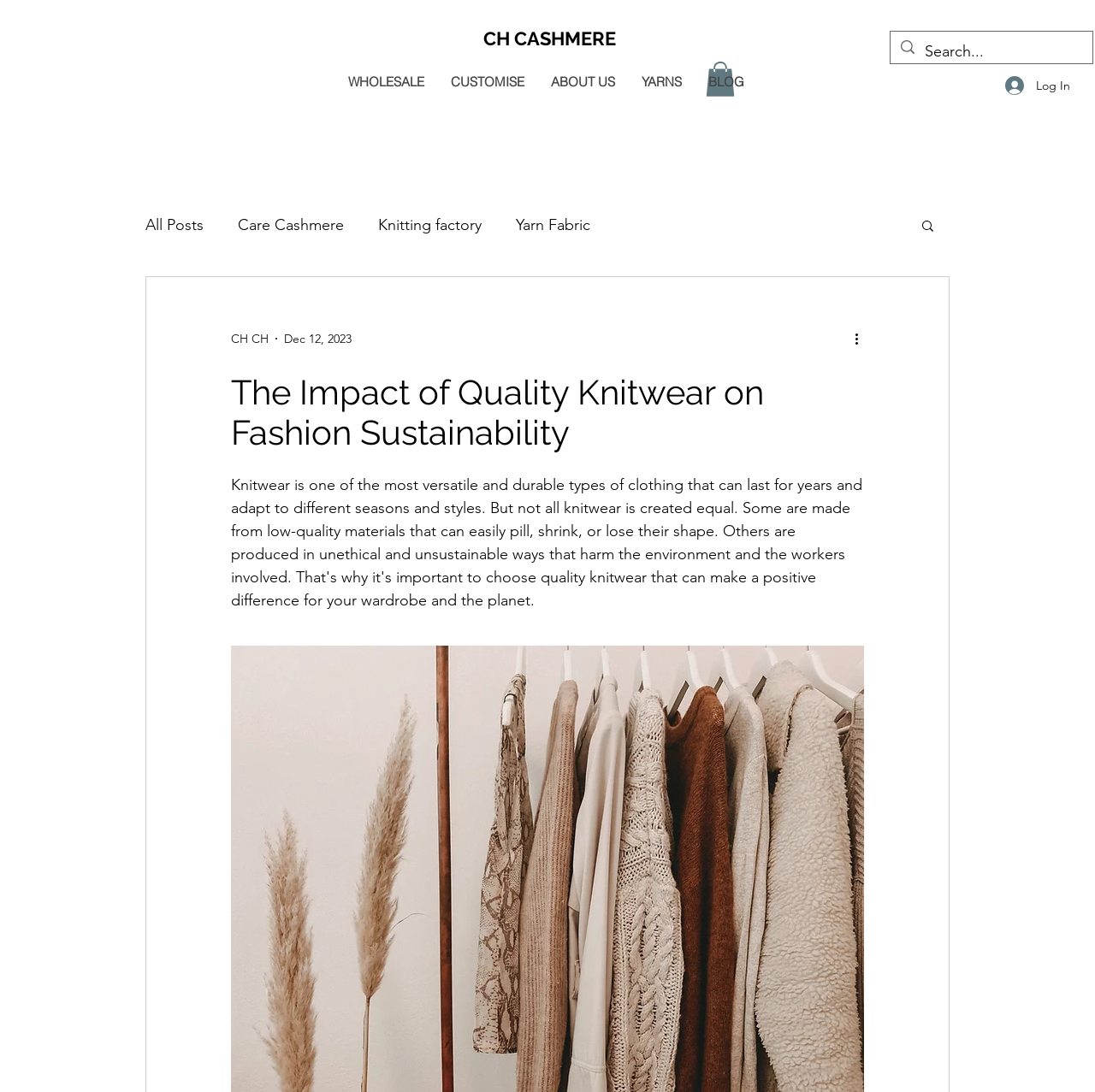Locate the bounding box coordinates of the area you need to click to fulfill this instruction: 'Read the blog posts'. The coordinates must be in the form of four float numbers ranging from 0 to 1: [left, top, right, bottom].

[0.133, 0.175, 0.824, 0.237]